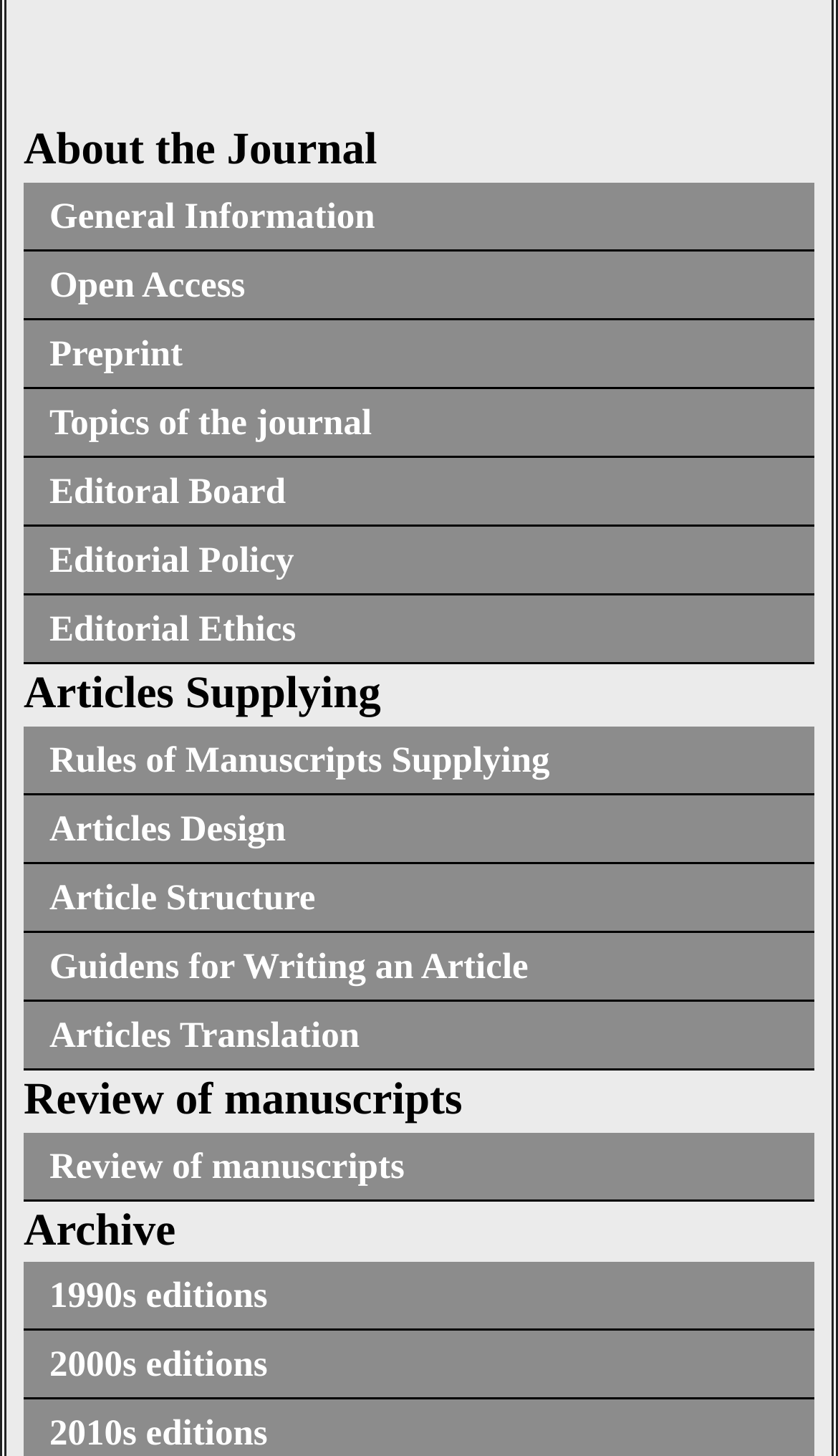Based on what you see in the screenshot, provide a thorough answer to this question: How many headings are there on the webpage?

I counted the number of headings on the webpage, which are 'About the Journal', 'Articles Supplying', 'Review of manuscripts', and 'Archive', and found that there are 4 headings in total.